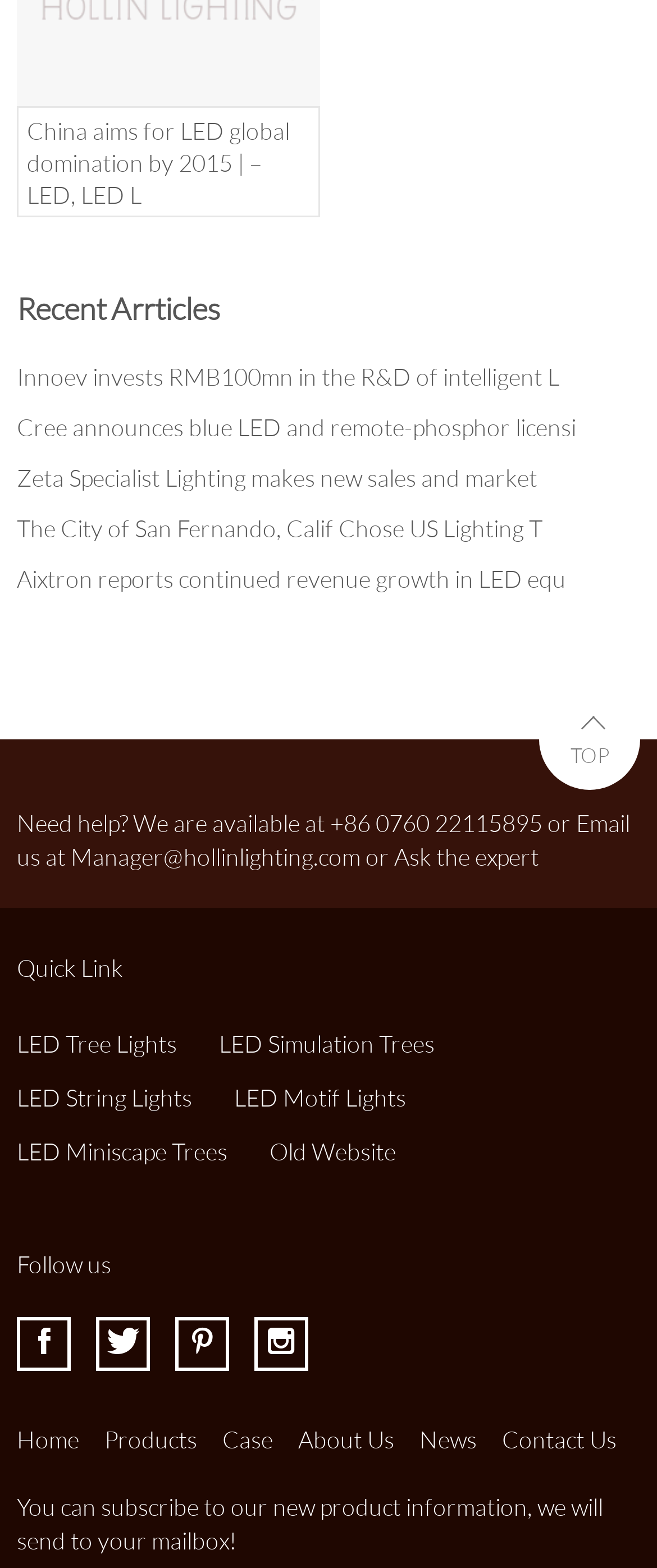Please determine the bounding box coordinates for the UI element described as: "Customize".

None